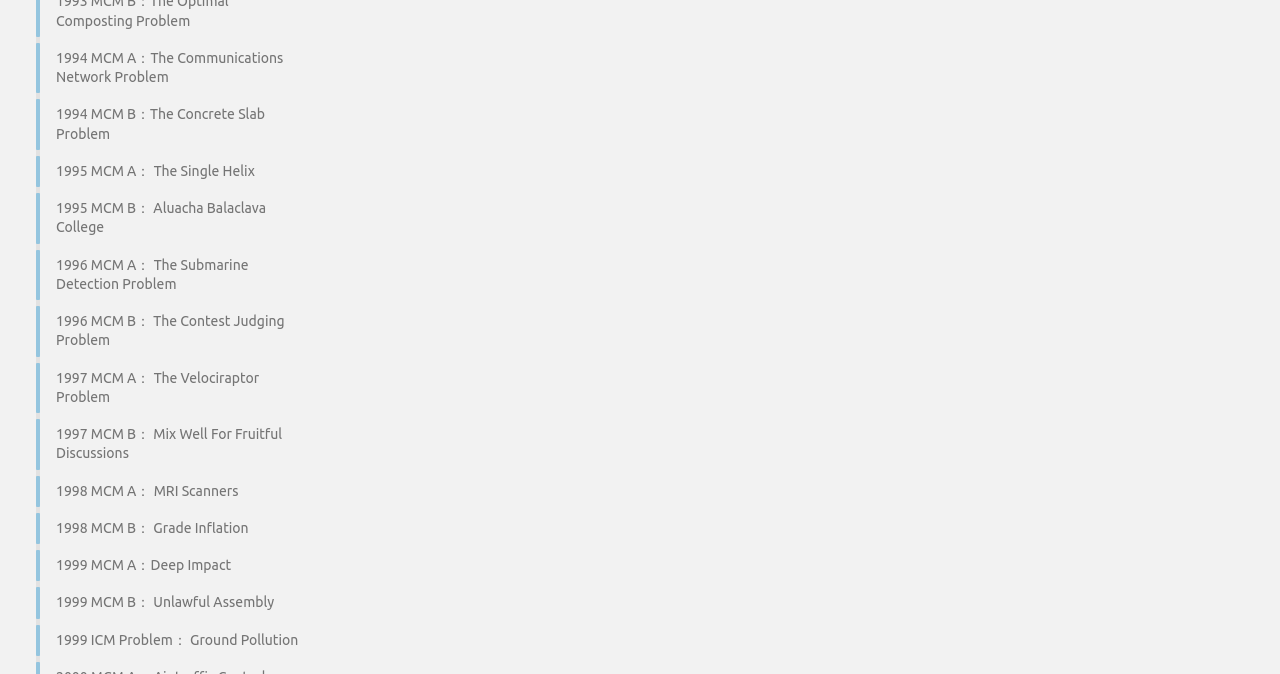Based on the image, provide a detailed and complete answer to the question: 
What is the last link on the webpage?

The last link on the webpage has a heading '1999 ICM Problem： Ground Pollution', which is also the title of the link.